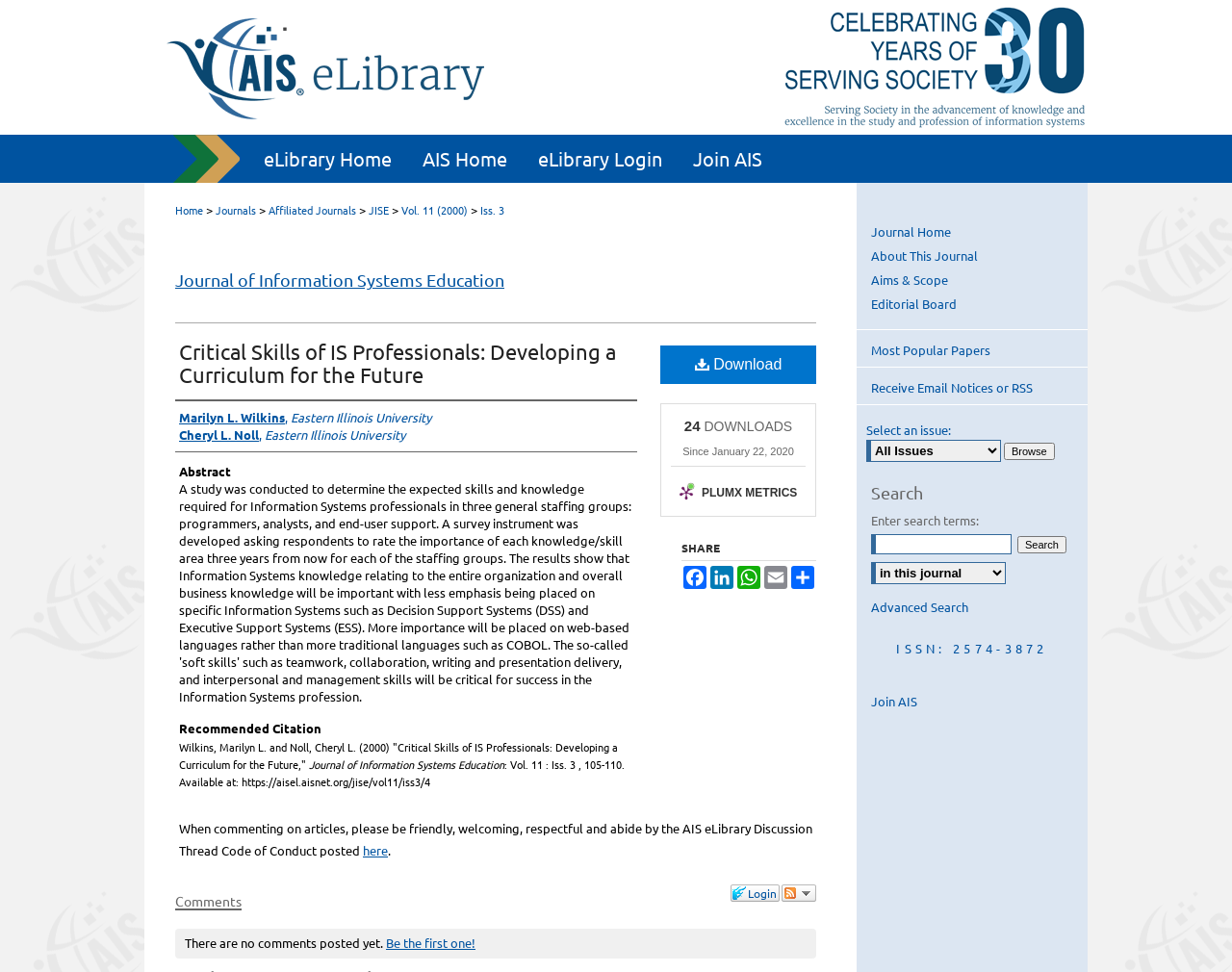Pinpoint the bounding box coordinates of the element that must be clicked to accomplish the following instruction: "Share the article on Facebook". The coordinates should be in the format of four float numbers between 0 and 1, i.e., [left, top, right, bottom].

[0.553, 0.582, 0.575, 0.606]